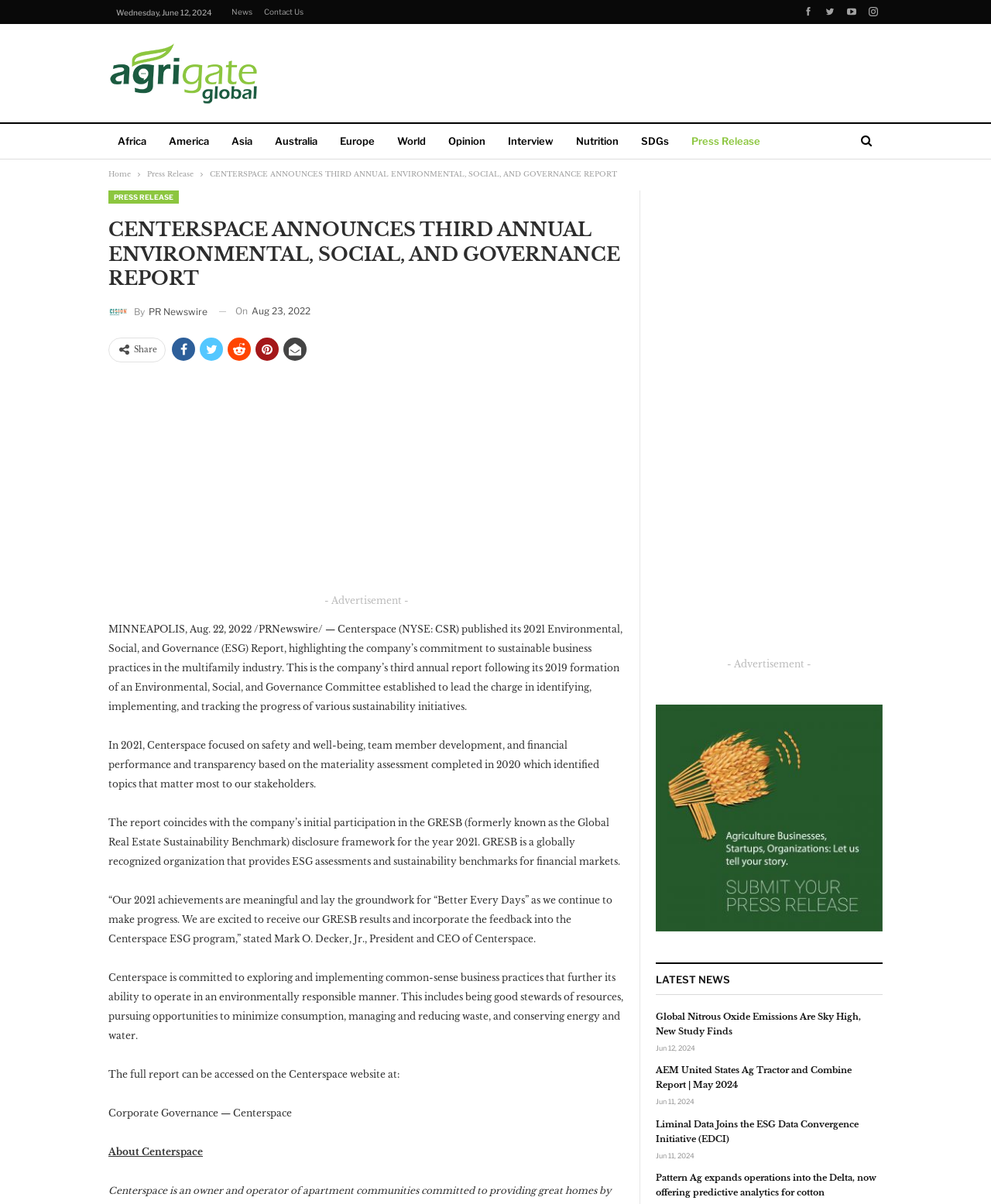What is the date of the news article?
Examine the image closely and answer the question with as much detail as possible.

I found the date of the news article by looking at the text content of the webpage, specifically the sentence that starts with 'MINNEAPOLIS, Aug. 22, 2022 /PRNewswire/ --'.